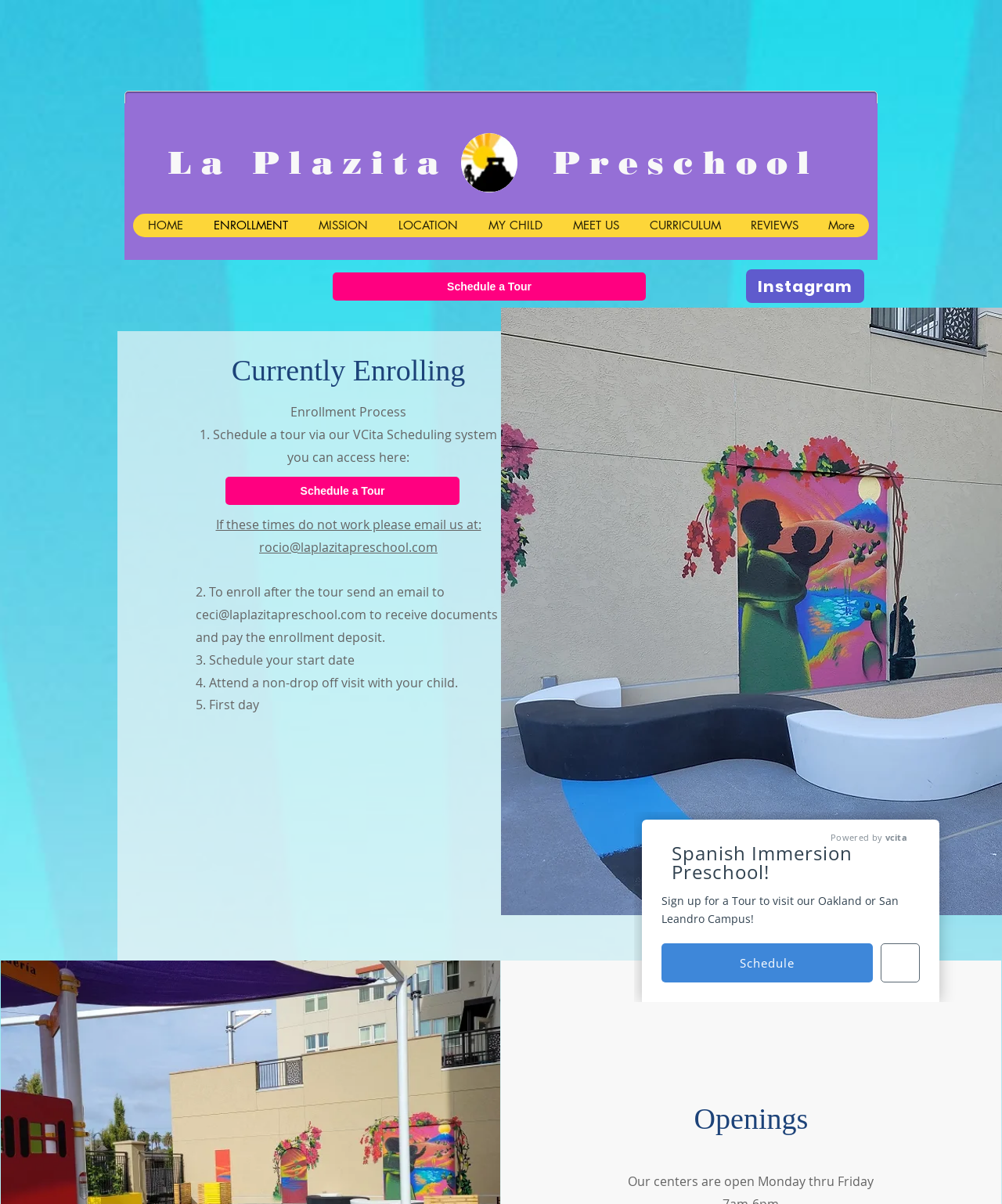Please mark the clickable region by giving the bounding box coordinates needed to complete this instruction: "Click the HOME link".

[0.133, 0.178, 0.198, 0.197]